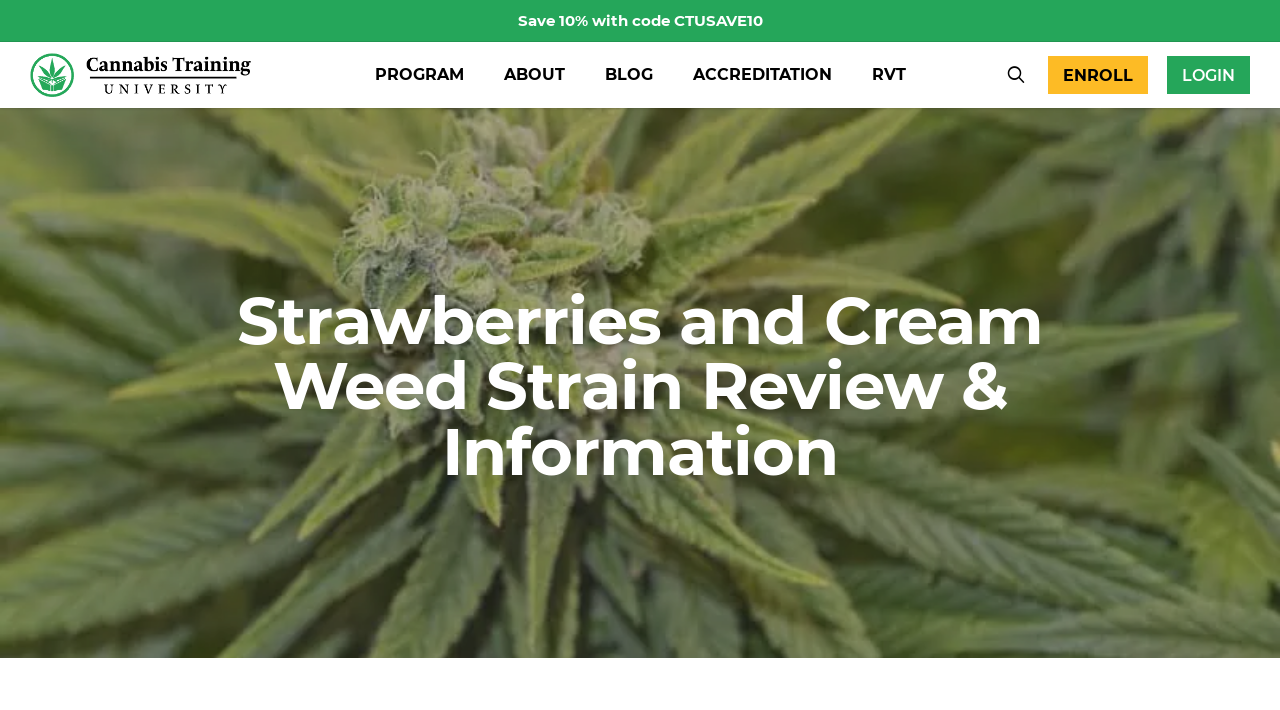Is there a search function on the webpage?
From the details in the image, answer the question comprehensively.

I found a link with the text 'search' which suggests that it is a search function. This allows users to search for specific content on the webpage.